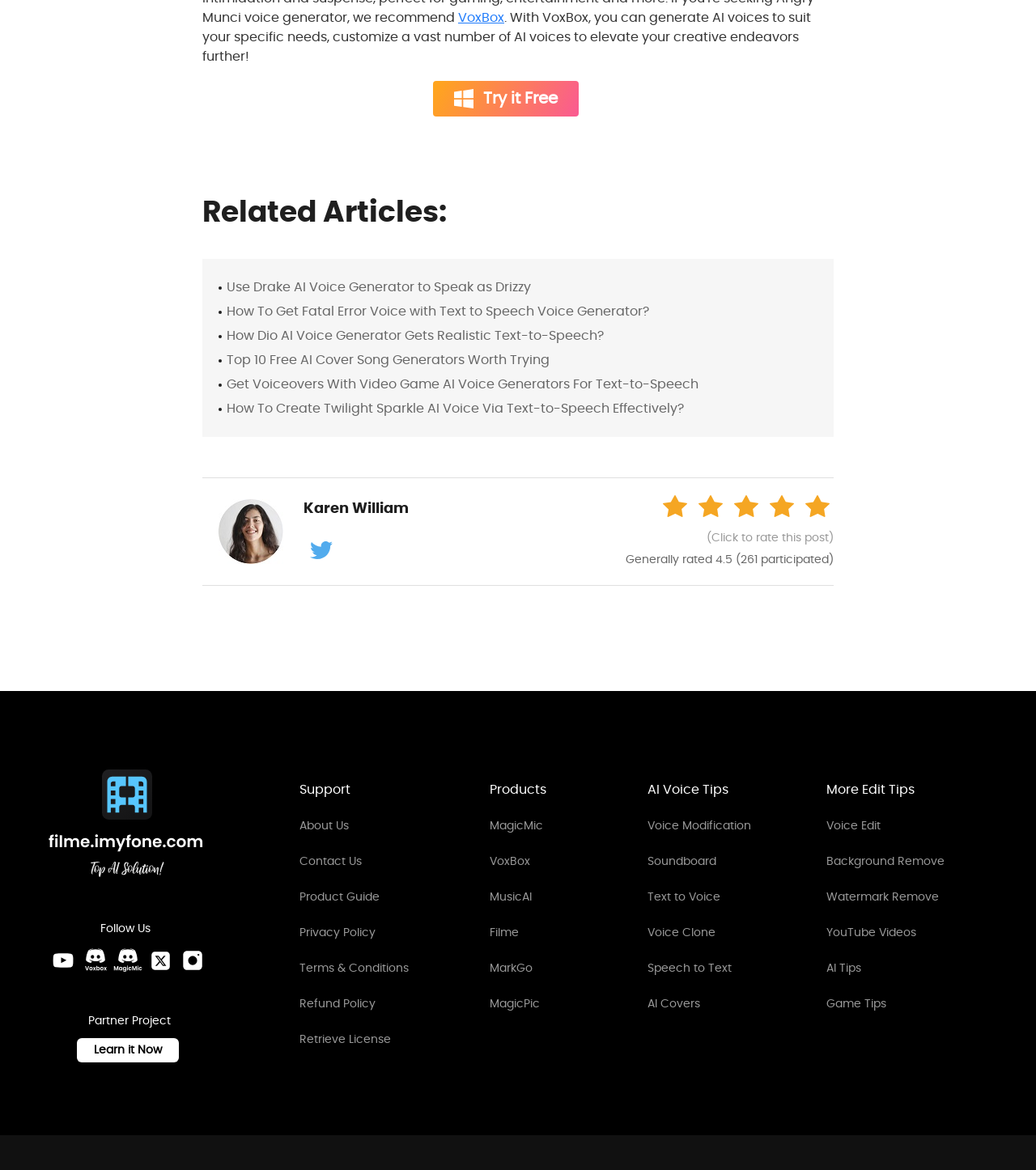What is the purpose of the 'Try it Free' button?
We need a detailed and exhaustive answer to the question. Please elaborate.

The 'Try it Free' button is a call-to-action element that allows users to try VoxBox, an AI voice generation tool, for free, likely to experience its features and capabilities before deciding to use it.